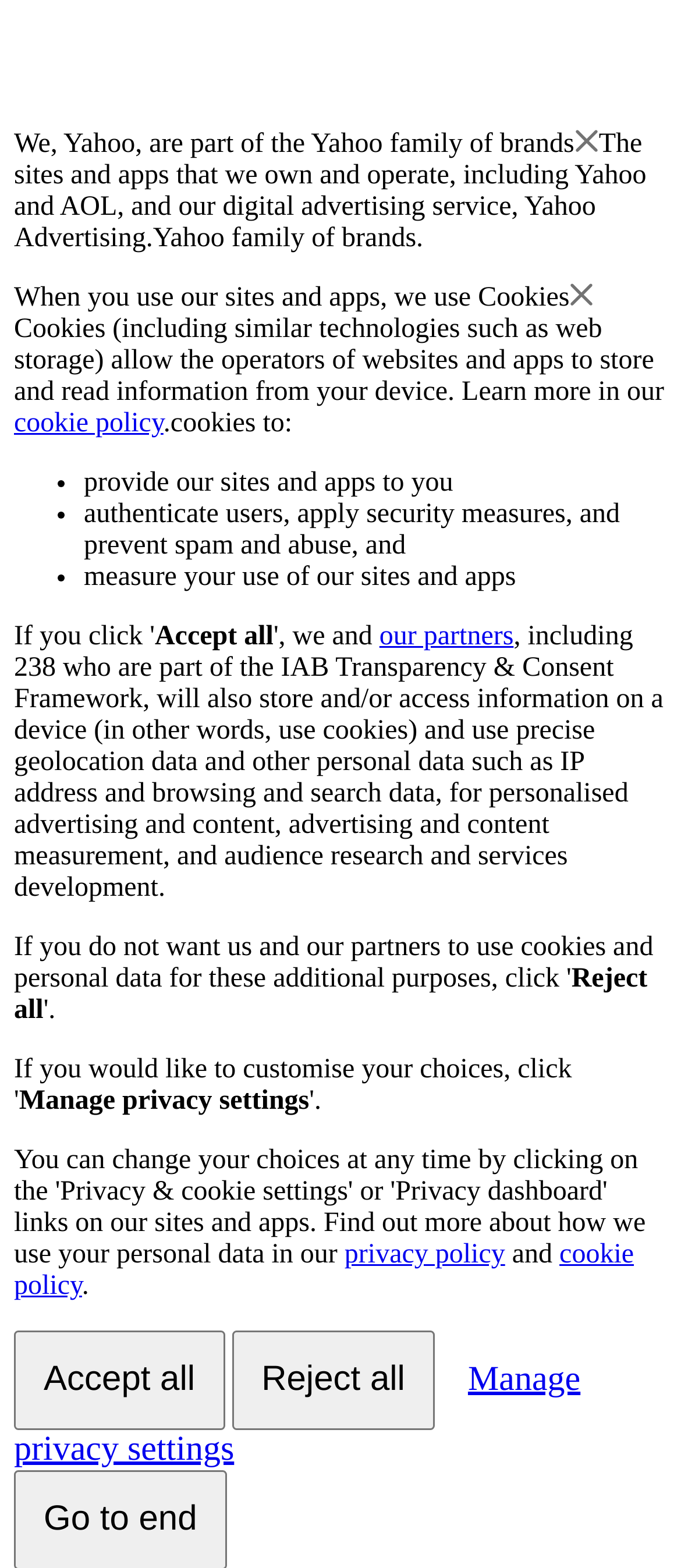How many partners are part of the IAB Transparency & Consent Framework?
Please respond to the question with a detailed and thorough explanation.

According to the webpage, 238 partners are part of the IAB Transparency & Consent Framework, as mentioned in the text describing the use of cookies and personal data.